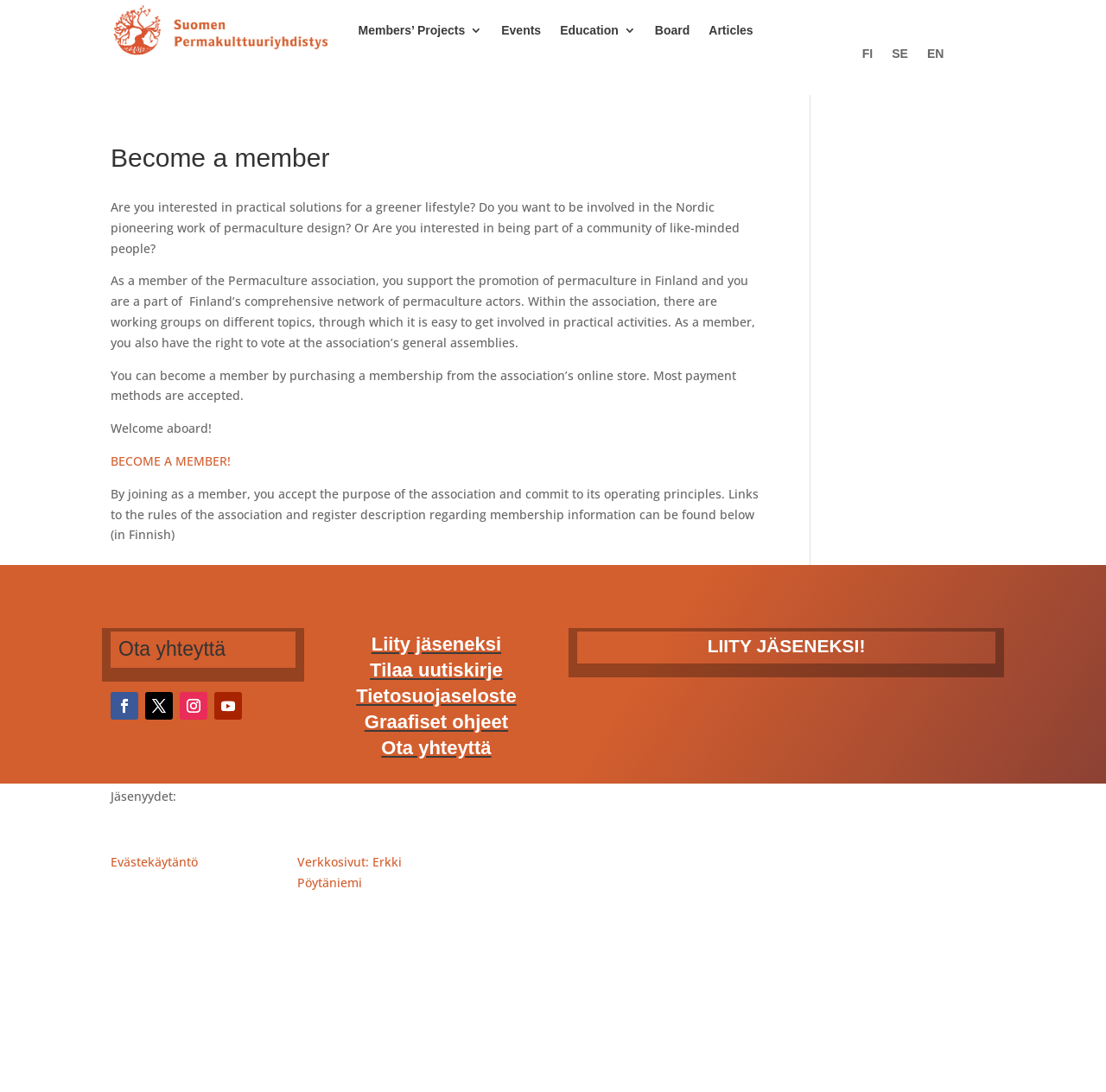What is the call-to-action on the webpage?
Give a one-word or short phrase answer based on the image.

Become a member